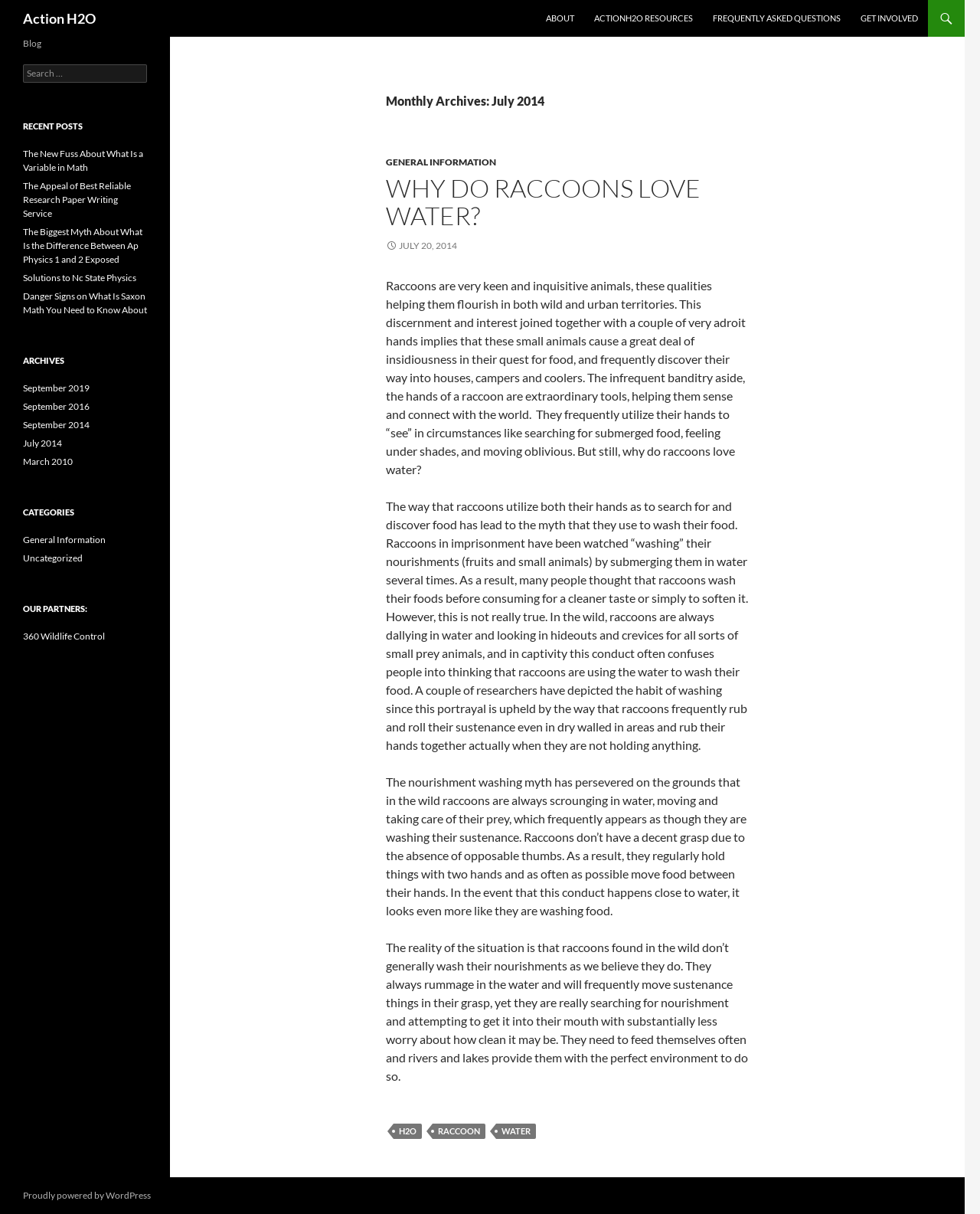Locate the bounding box coordinates of the element I should click to achieve the following instruction: "Enter text in the text box".

None